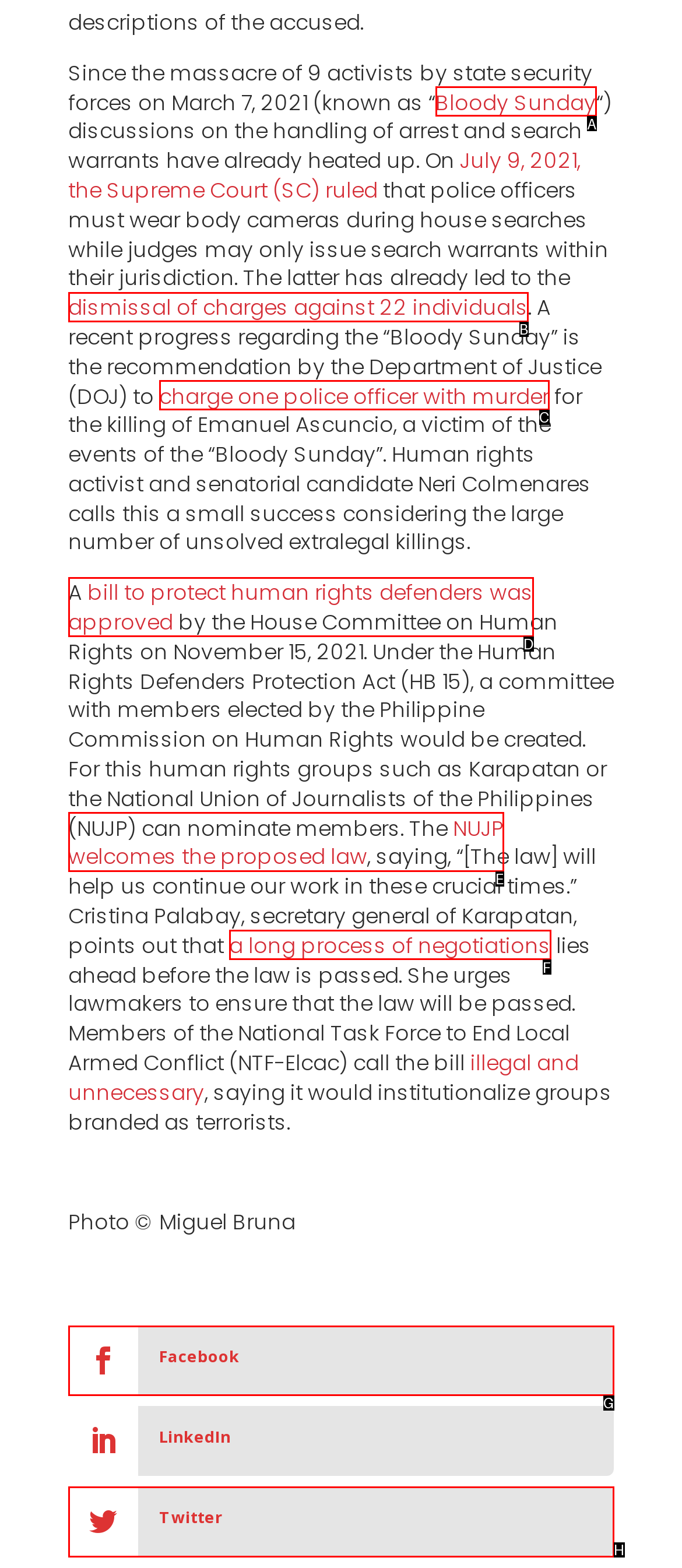Indicate the HTML element to be clicked to accomplish this task: Follow the author on Twitter Respond using the letter of the correct option.

H